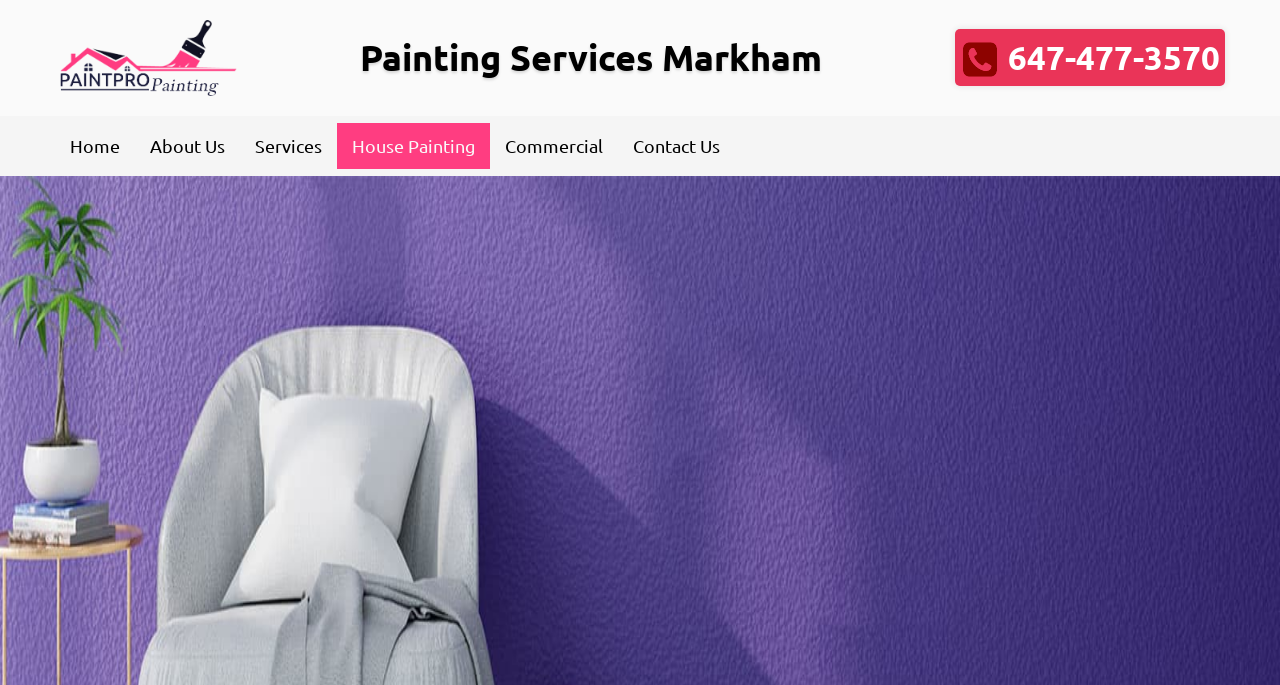Use a single word or phrase to answer the question:
What is the main service offered by the company?

House Painting